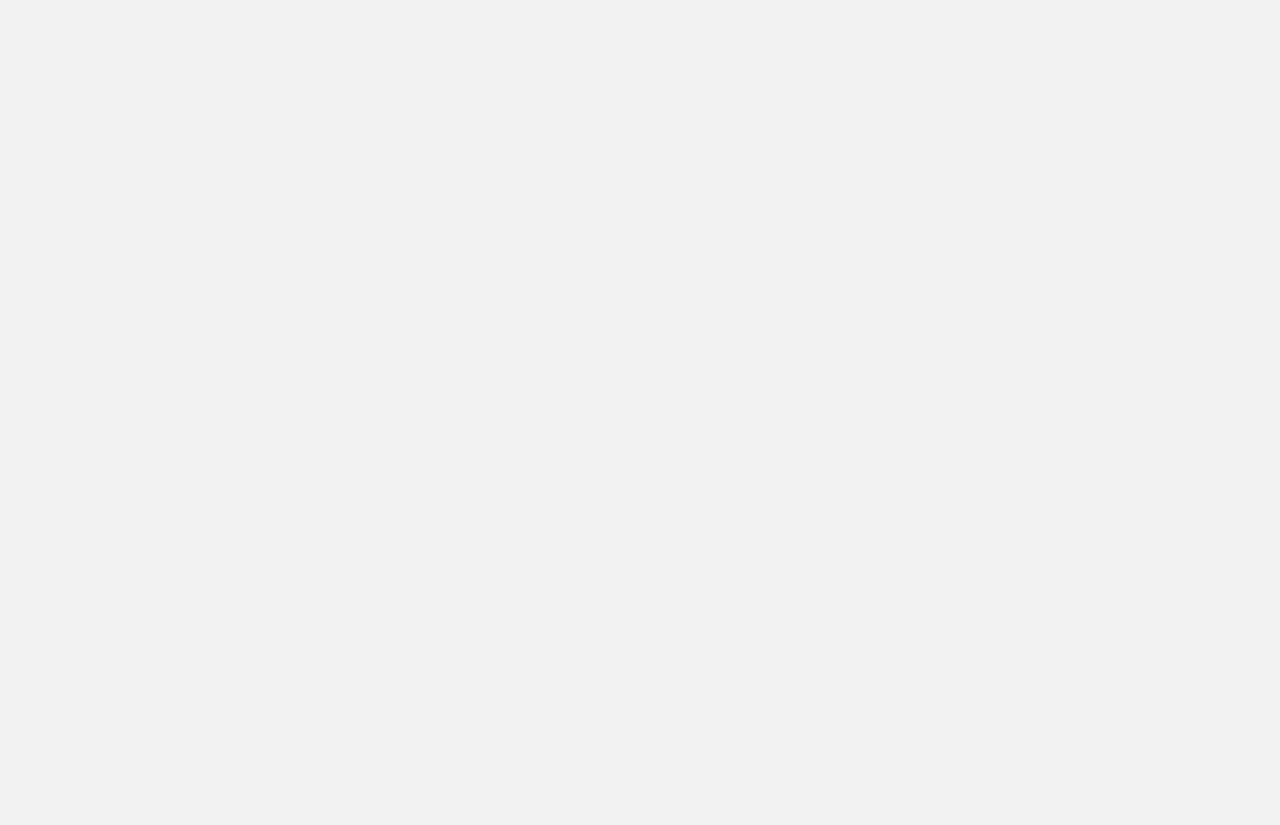Based on the element description: "Home", identify the bounding box coordinates for this UI element. The coordinates must be four float numbers between 0 and 1, listed as [left, top, right, bottom].

[0.561, 0.0, 0.595, 0.121]